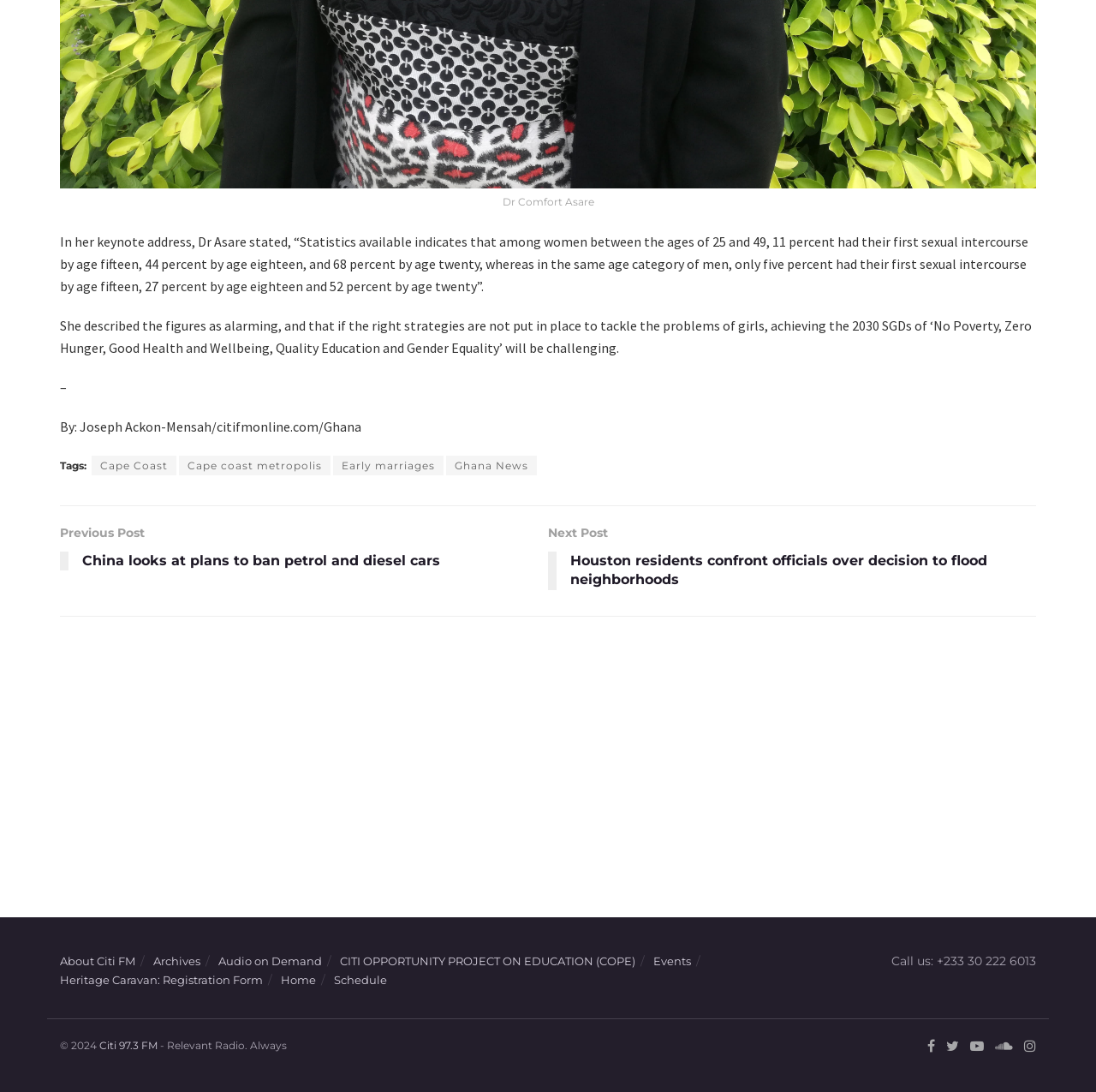Can you identify the bounding box coordinates of the clickable region needed to carry out this instruction: 'Read the news about early marriages'? The coordinates should be four float numbers within the range of 0 to 1, stated as [left, top, right, bottom].

[0.304, 0.418, 0.405, 0.436]